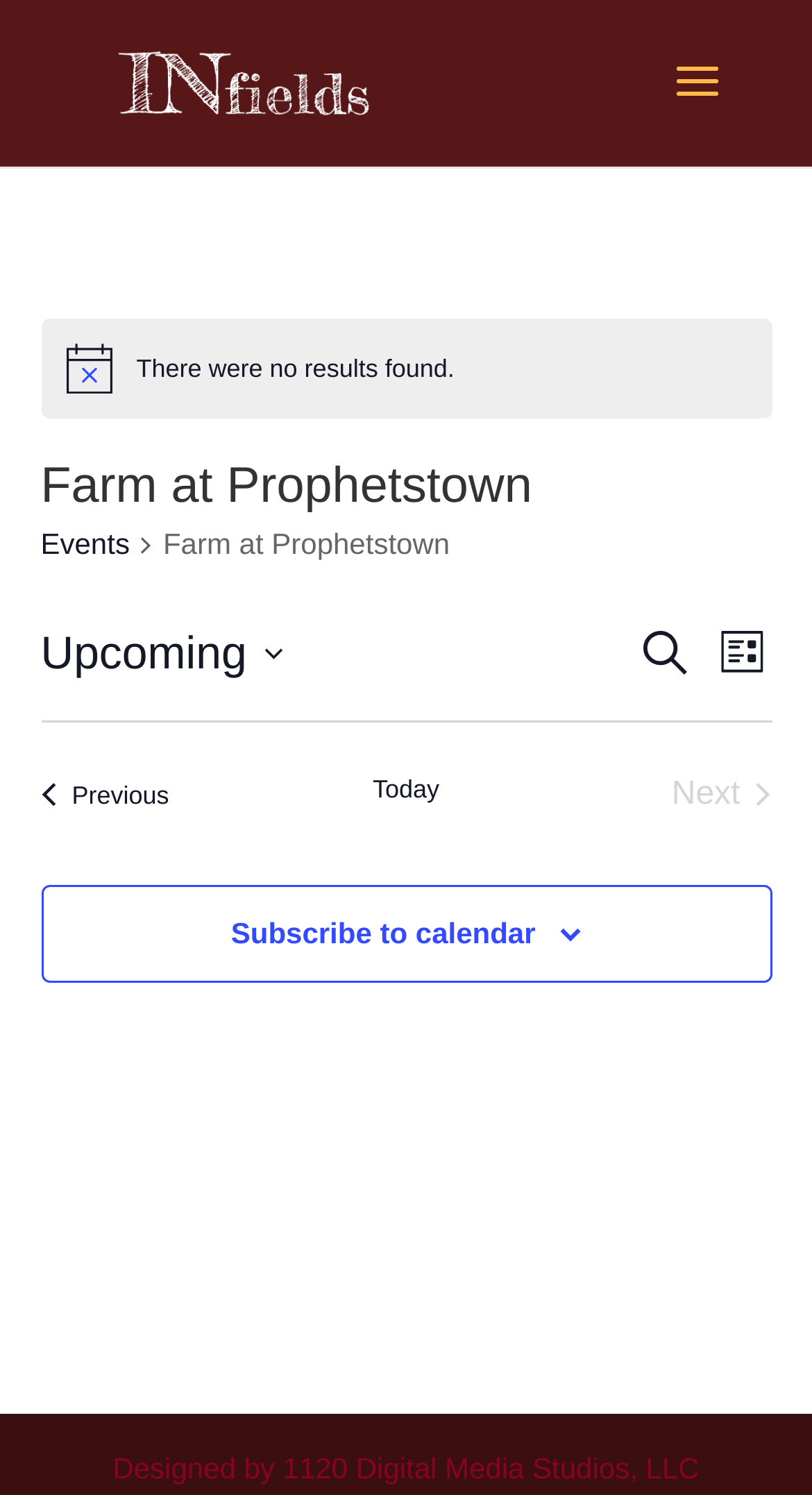Extract the main heading text from the webpage.

Farm at Prophetstown